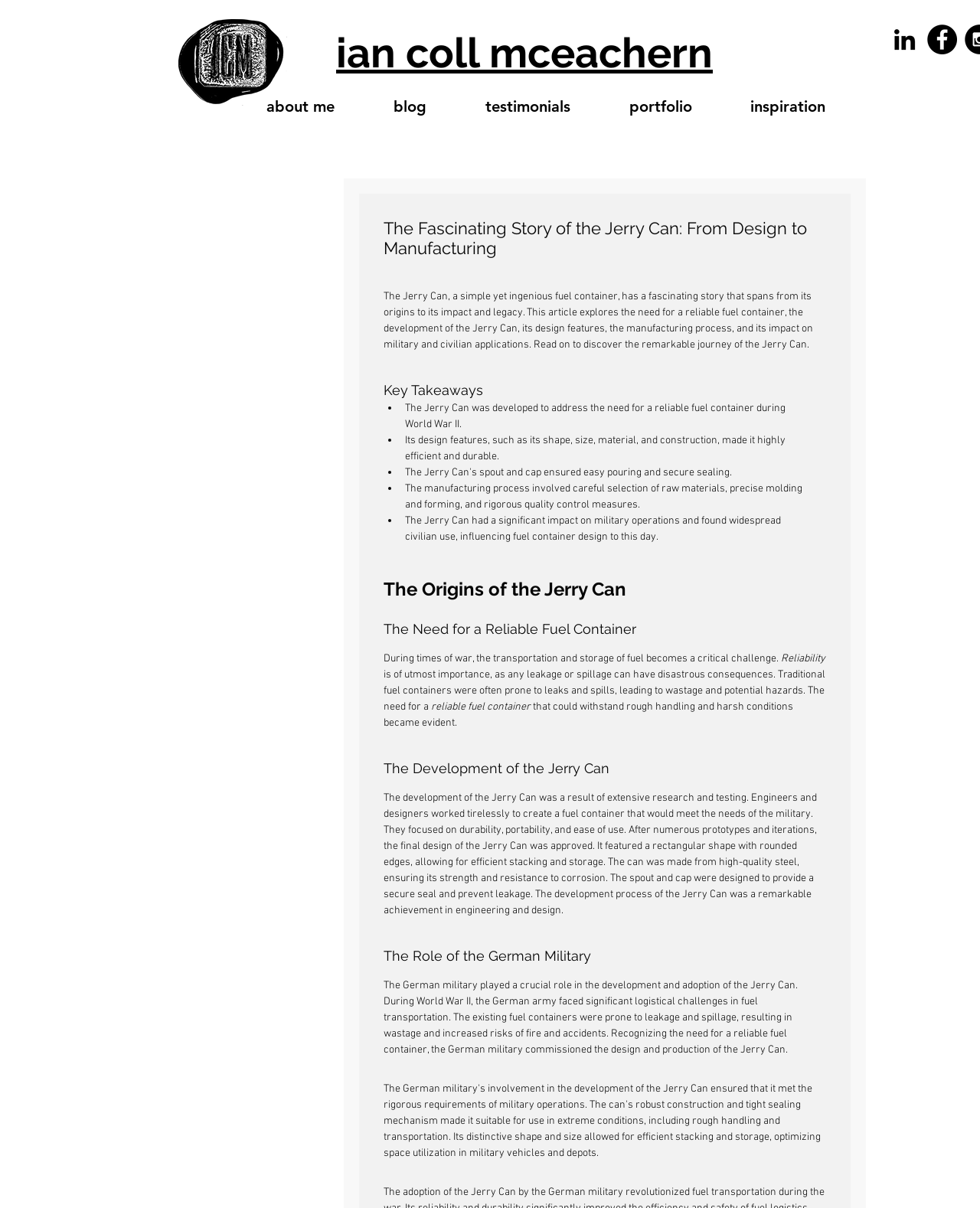Please predict the bounding box coordinates of the element's region where a click is necessary to complete the following instruction: "Explore the 'inspiration' section". The coordinates should be represented by four float numbers between 0 and 1, i.e., [left, top, right, bottom].

[0.736, 0.074, 0.872, 0.103]